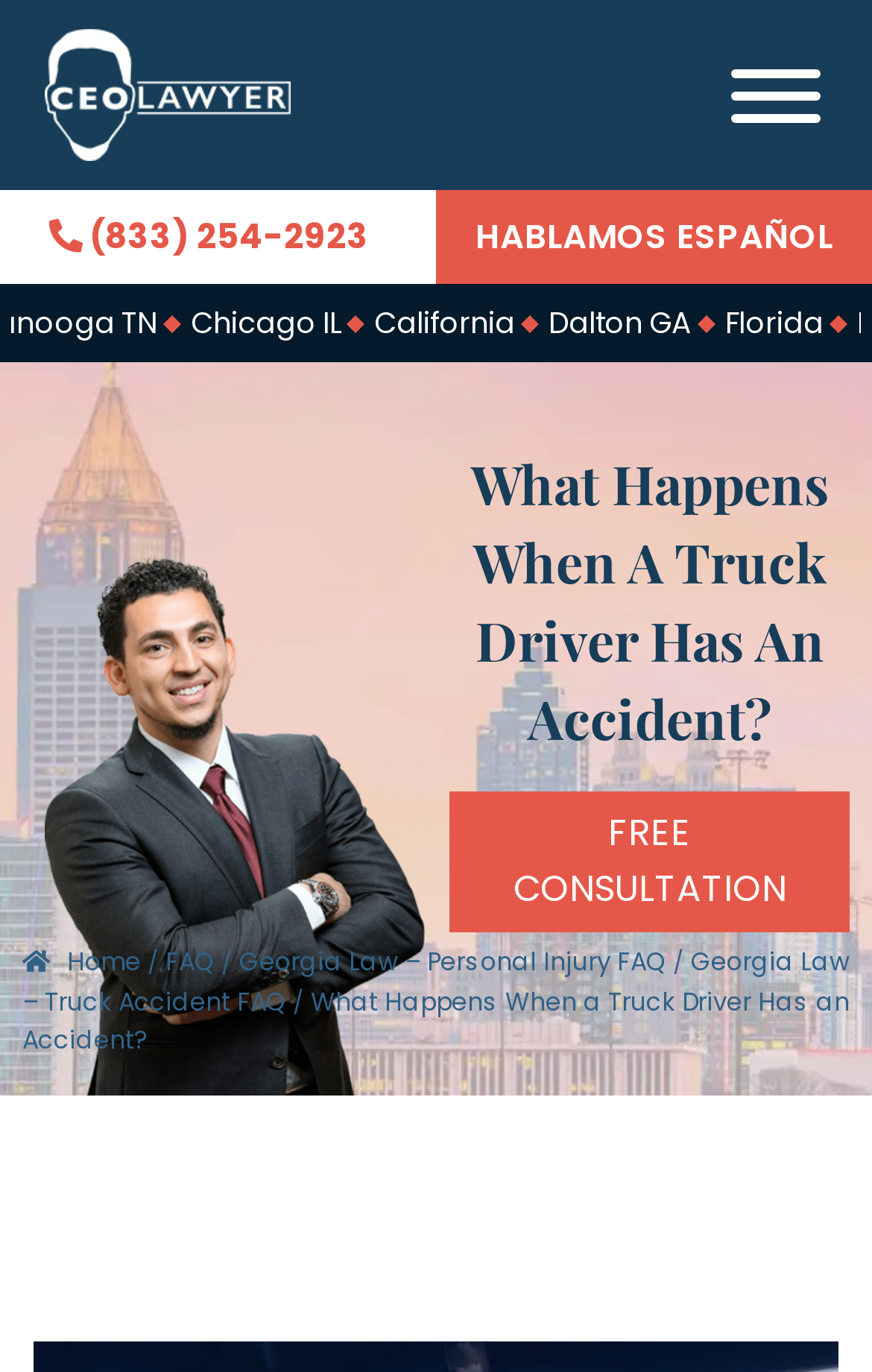Respond to the question below with a single word or phrase: What language is also spoken by the law firm?

Spanish